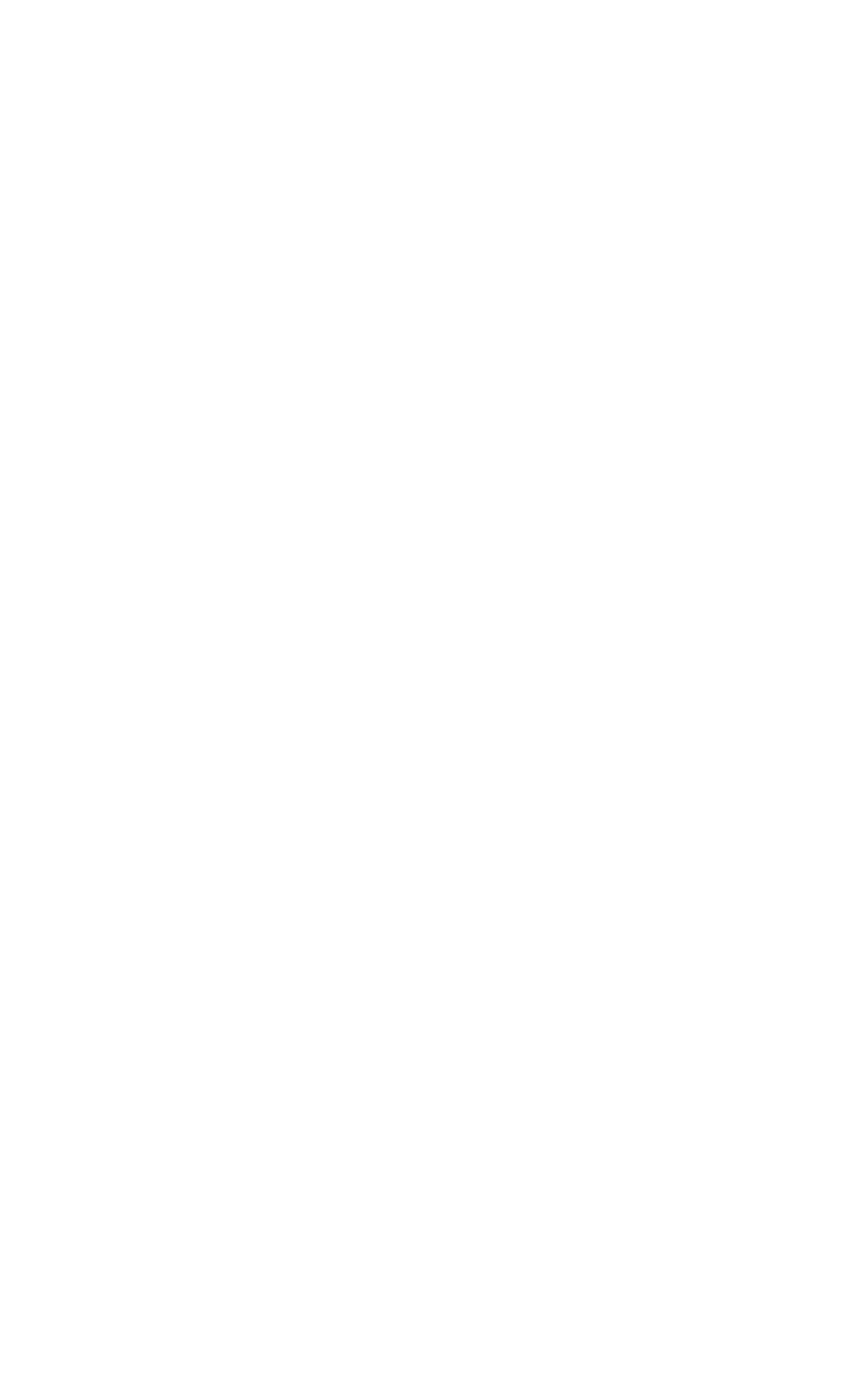Based on the element description Death of John Tyler, identify the bounding box of the UI element in the given webpage screenshot. The coordinates should be in the format (top-left x, top-left y, bottom-right x, bottom-right y) and must be between 0 and 1.

[0.031, 0.835, 0.969, 0.892]